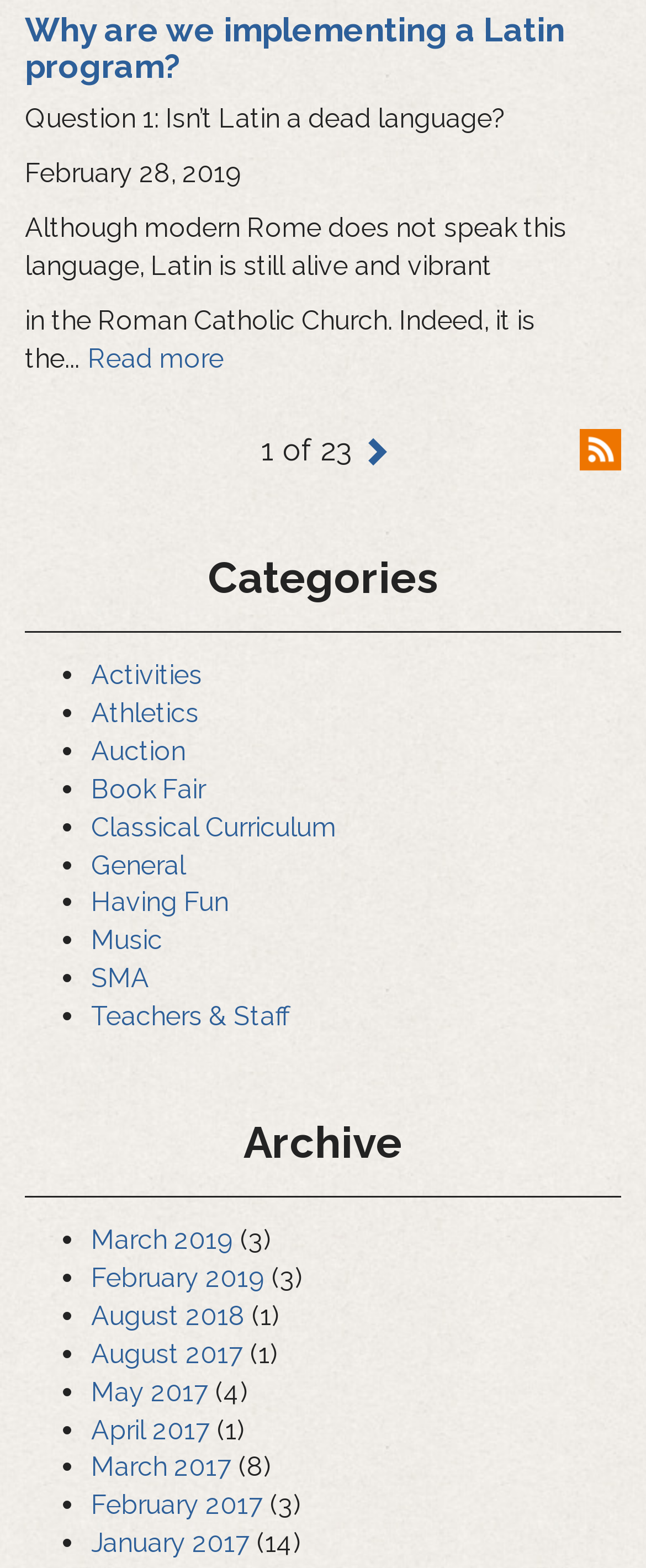What is the purpose of the 'Archive' section?
Kindly offer a detailed explanation using the data available in the image.

The 'Archive' section lists various months and years, and each item is a link, suggesting that clicking on these links will take users to blog posts from those specific time periods, allowing them to access past content.